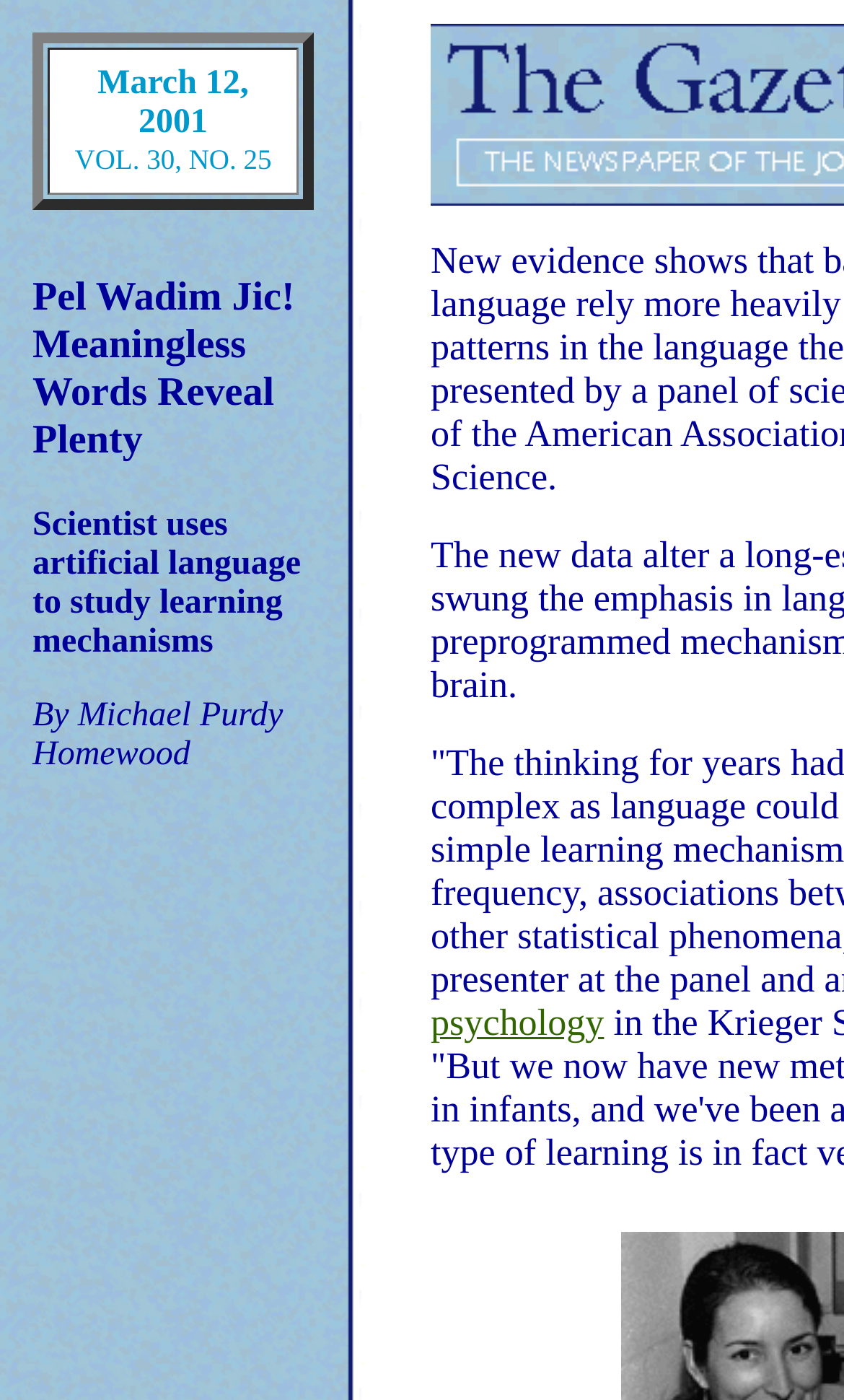Answer in one word or a short phrase: 
What is the topic of the article?

Learning mechanisms